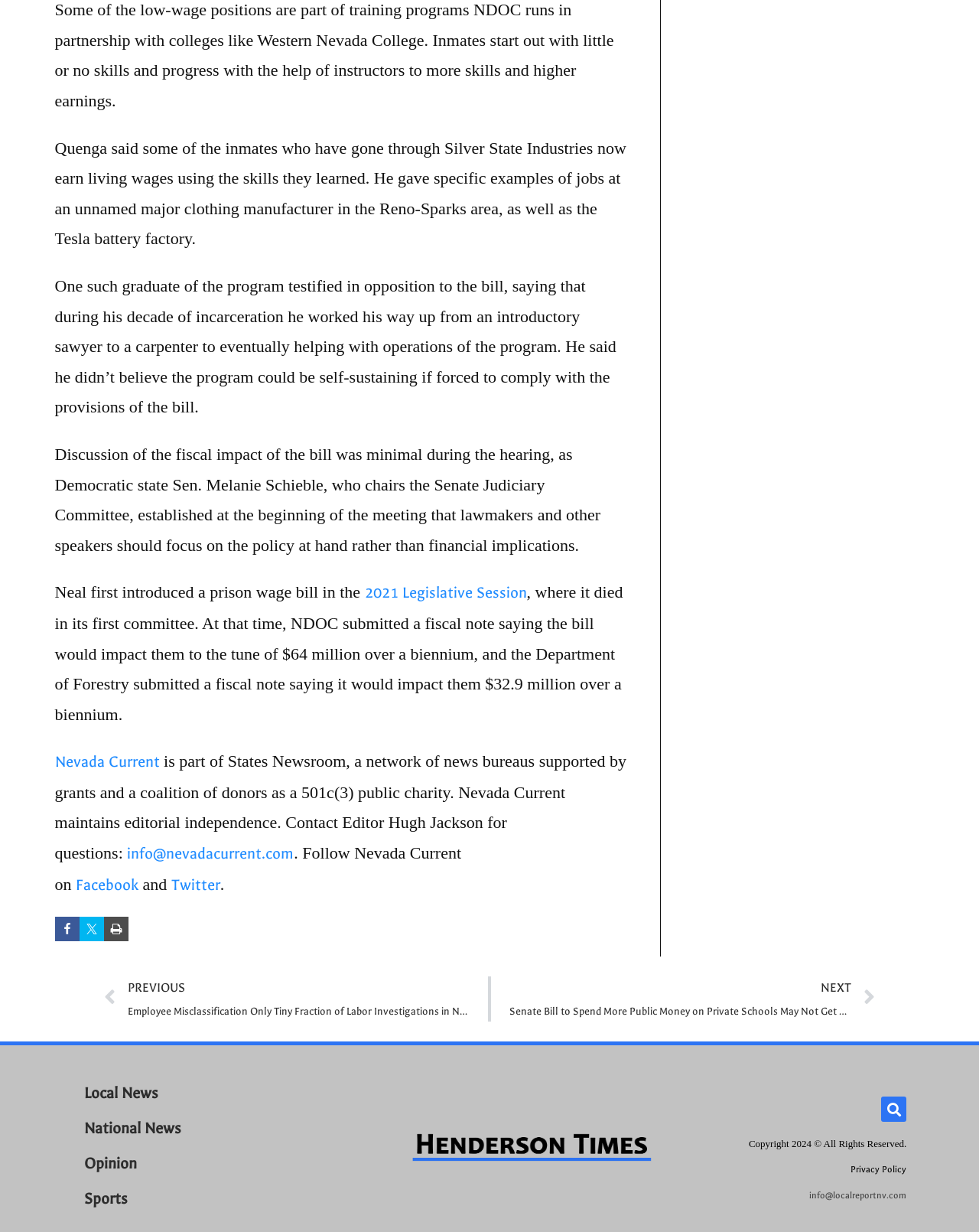Identify the bounding box for the described UI element. Provide the coordinates in (top-left x, top-left y, bottom-right x, bottom-right y) format with values ranging from 0 to 1: Twitter

[0.175, 0.711, 0.225, 0.725]